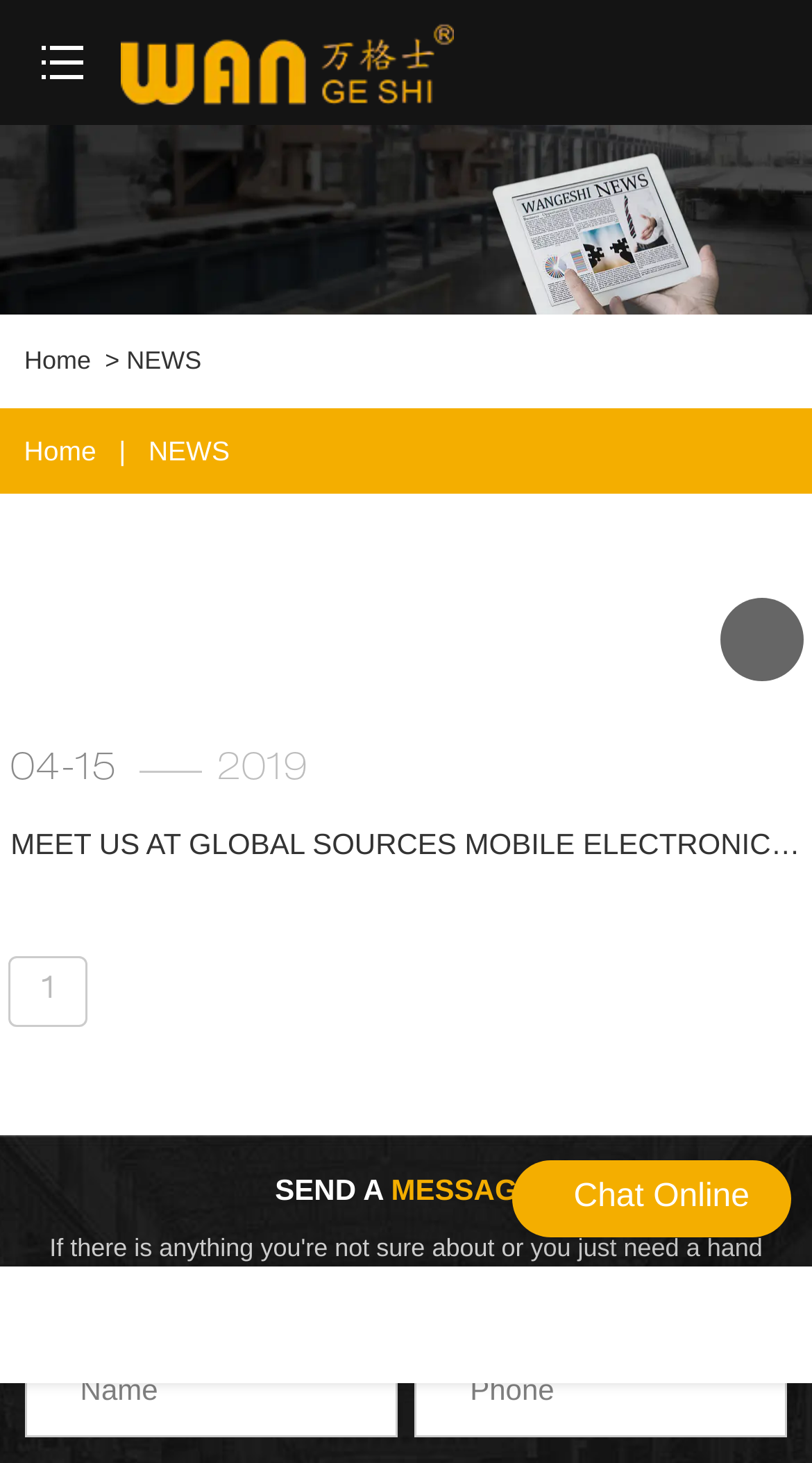Identify the bounding box coordinates for the UI element mentioned here: "1". Provide the coordinates as four float values between 0 and 1, i.e., [left, top, right, bottom].

[0.01, 0.653, 0.107, 0.702]